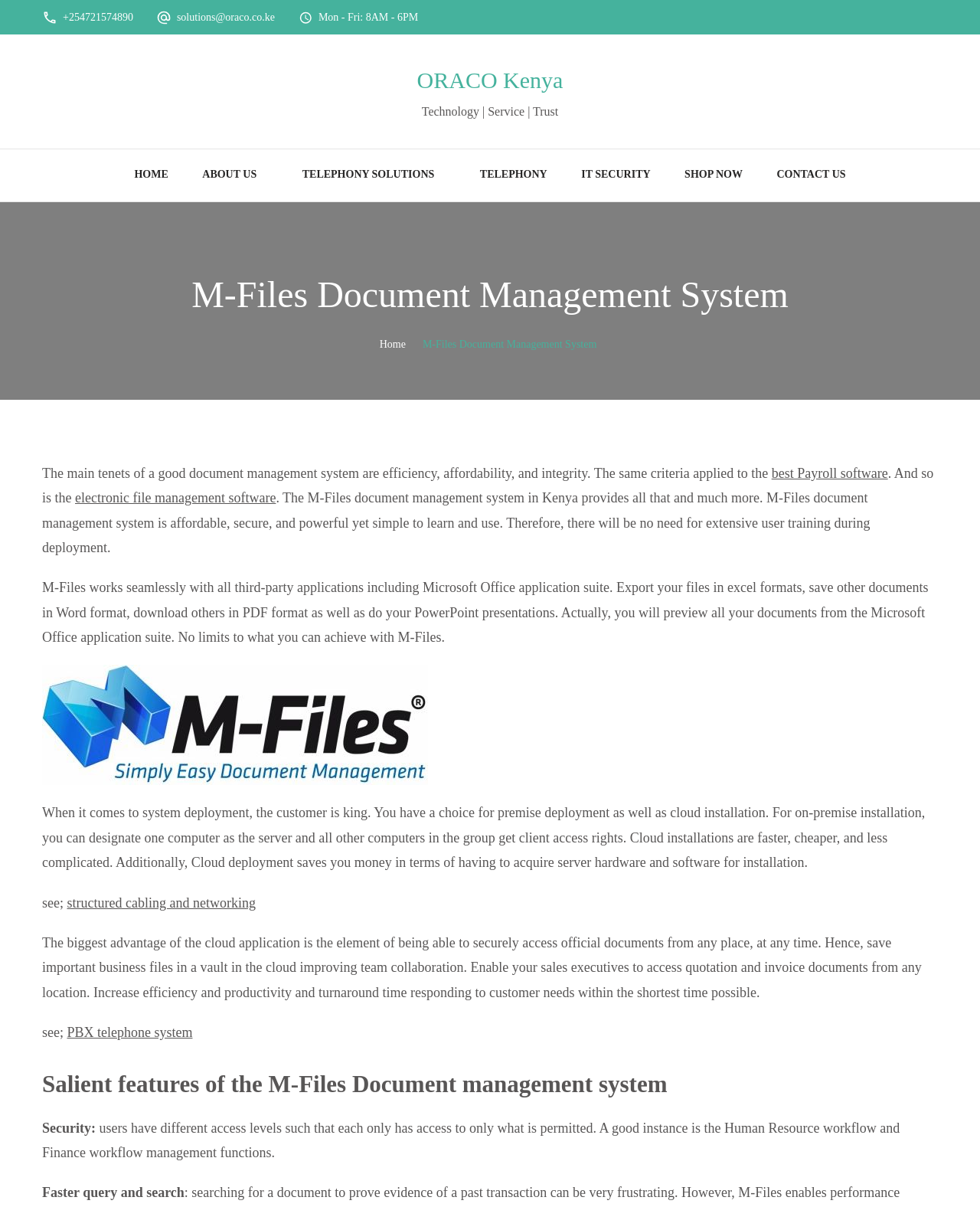Find the bounding box coordinates of the clickable element required to execute the following instruction: "View the Wishlist". Provide the coordinates as four float numbers between 0 and 1, i.e., [left, top, right, bottom].

None